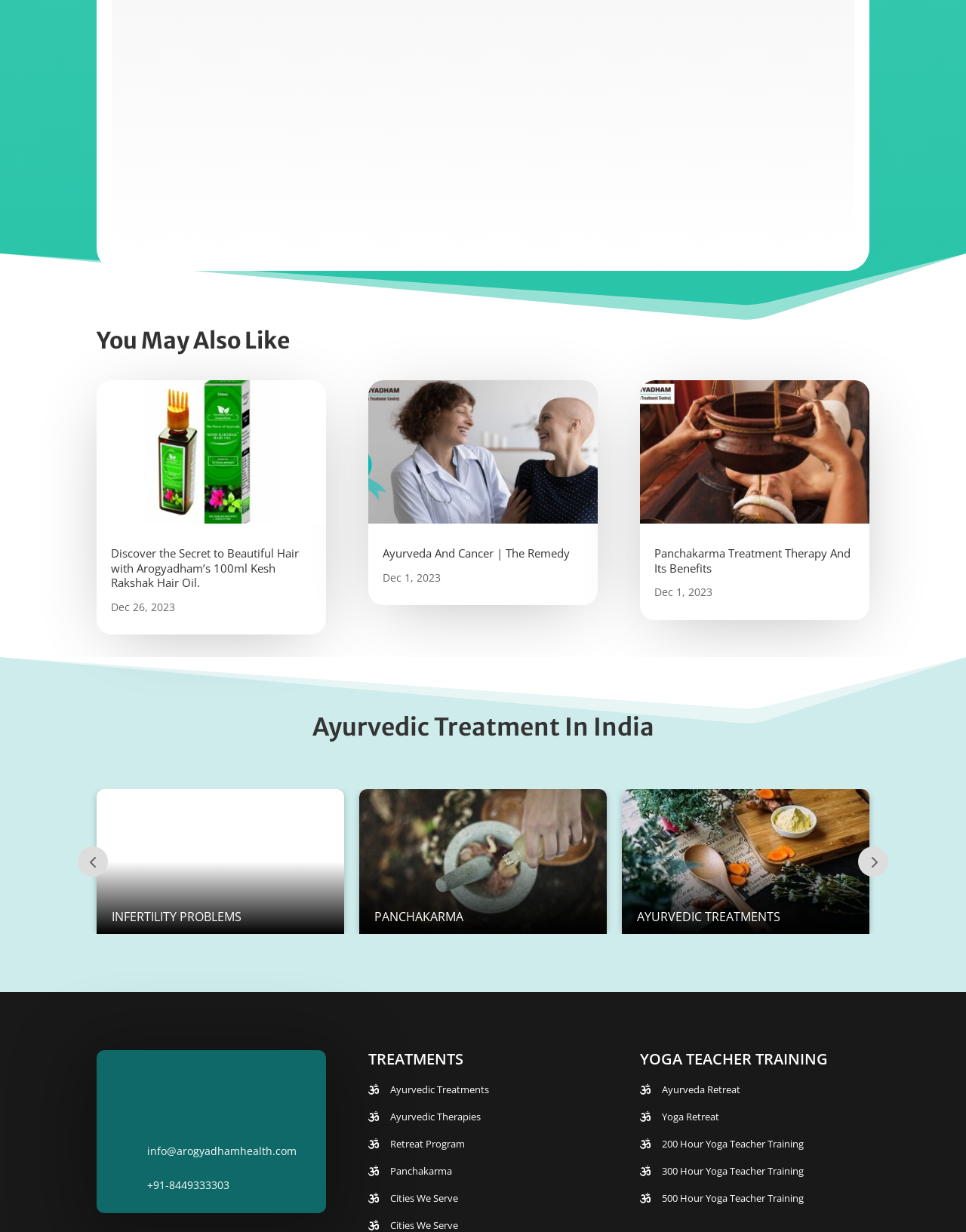Based on the element description: "300 Hour Yoga Teacher Training", identify the bounding box coordinates for this UI element. The coordinates must be four float numbers between 0 and 1, listed as [left, top, right, bottom].

[0.681, 0.942, 0.836, 0.959]